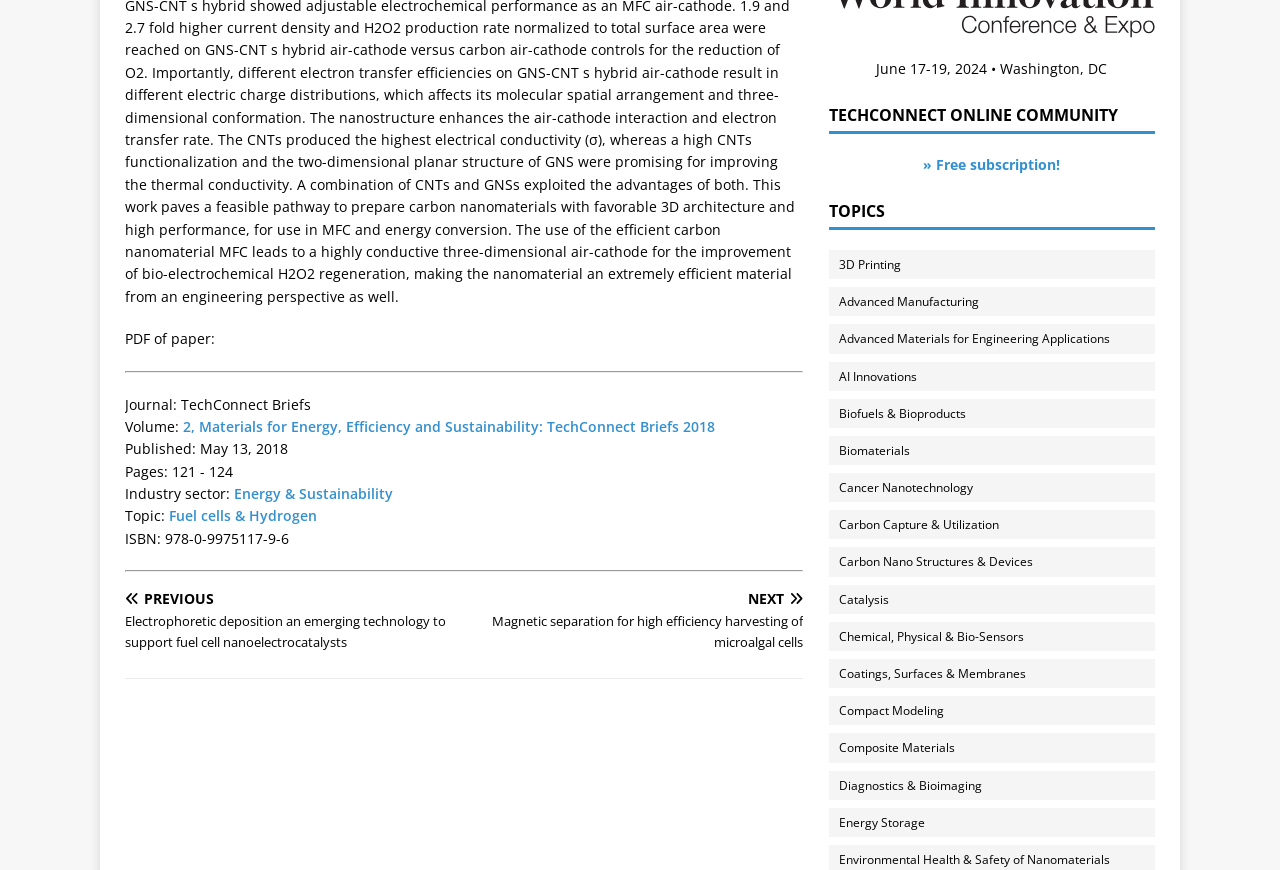Identify the bounding box for the described UI element. Provide the coordinates in (top-left x, top-left y, bottom-right x, bottom-right y) format with values ranging from 0 to 1: Advanced Materials for Engineering Applications

[0.647, 0.373, 0.918, 0.406]